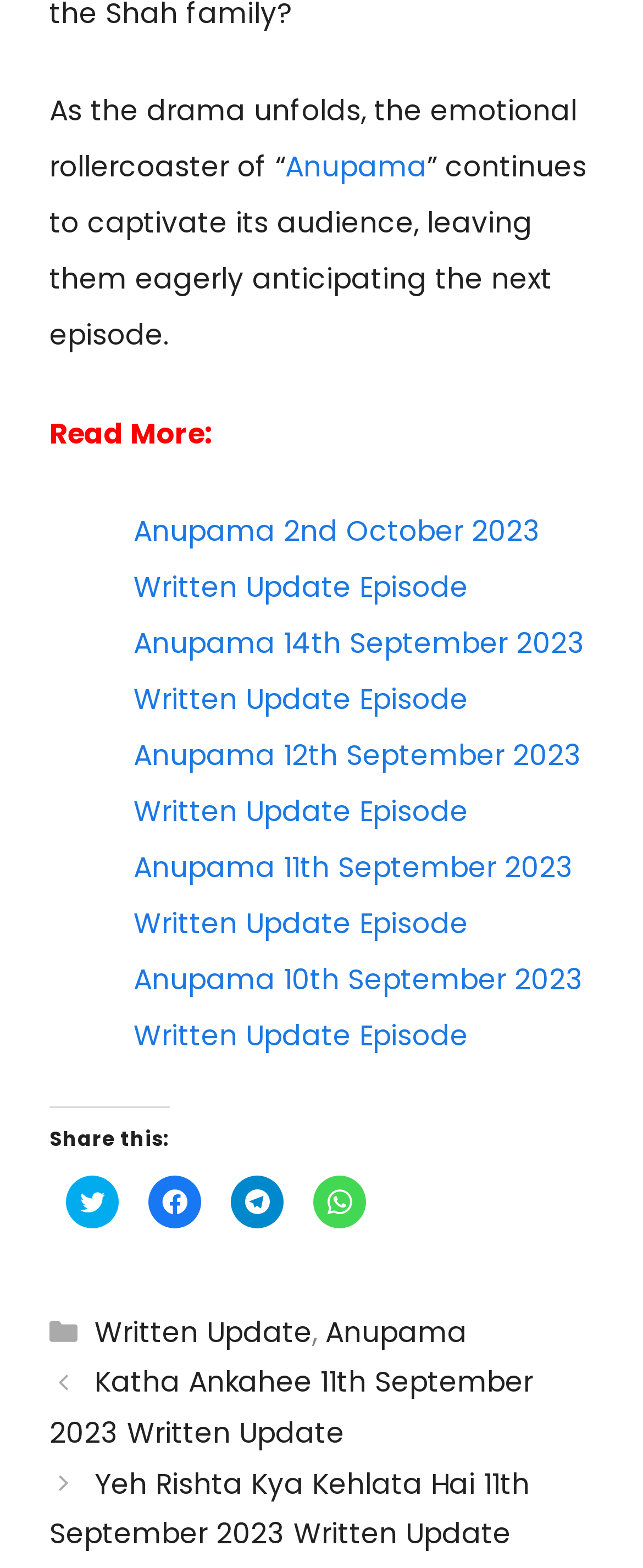Find the bounding box coordinates of the clickable element required to execute the following instruction: "Read more about Anupama". Provide the coordinates as four float numbers between 0 and 1, i.e., [left, top, right, bottom].

[0.444, 0.094, 0.664, 0.119]